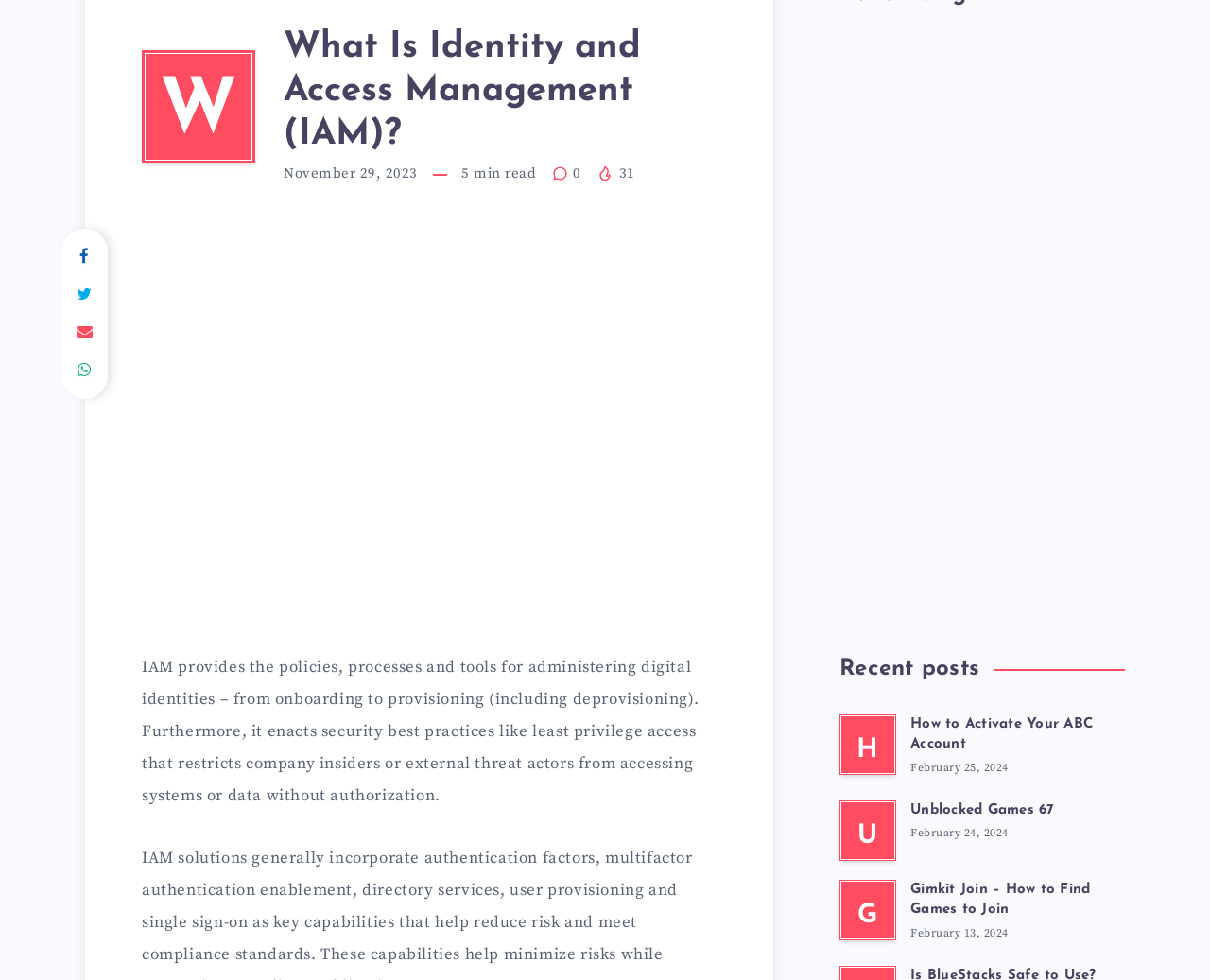Locate the bounding box coordinates of the UI element described by: "How To?". The bounding box coordinates should consist of four float numbers between 0 and 1, i.e., [left, top, right, bottom].

[0.828, 0.338, 0.894, 0.363]